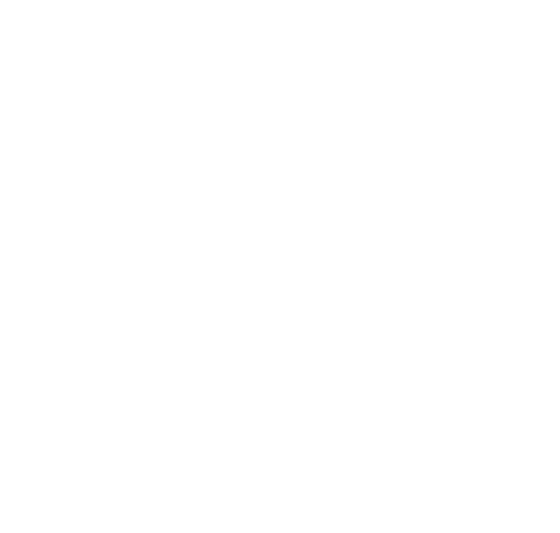From the details in the image, provide a thorough response to the question: What is the SKU of the Olight OPen Mini Blue?

The SKU, 'oPen2-Mini-Blue', is displayed in the caption, signifying a specific product variant, making it easy for potential buyers to identify.